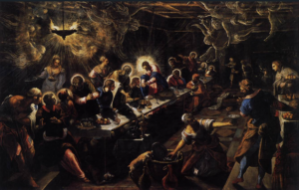What is the significance of the light from above in the setting?
Based on the screenshot, respond with a single word or phrase.

Spiritual significance